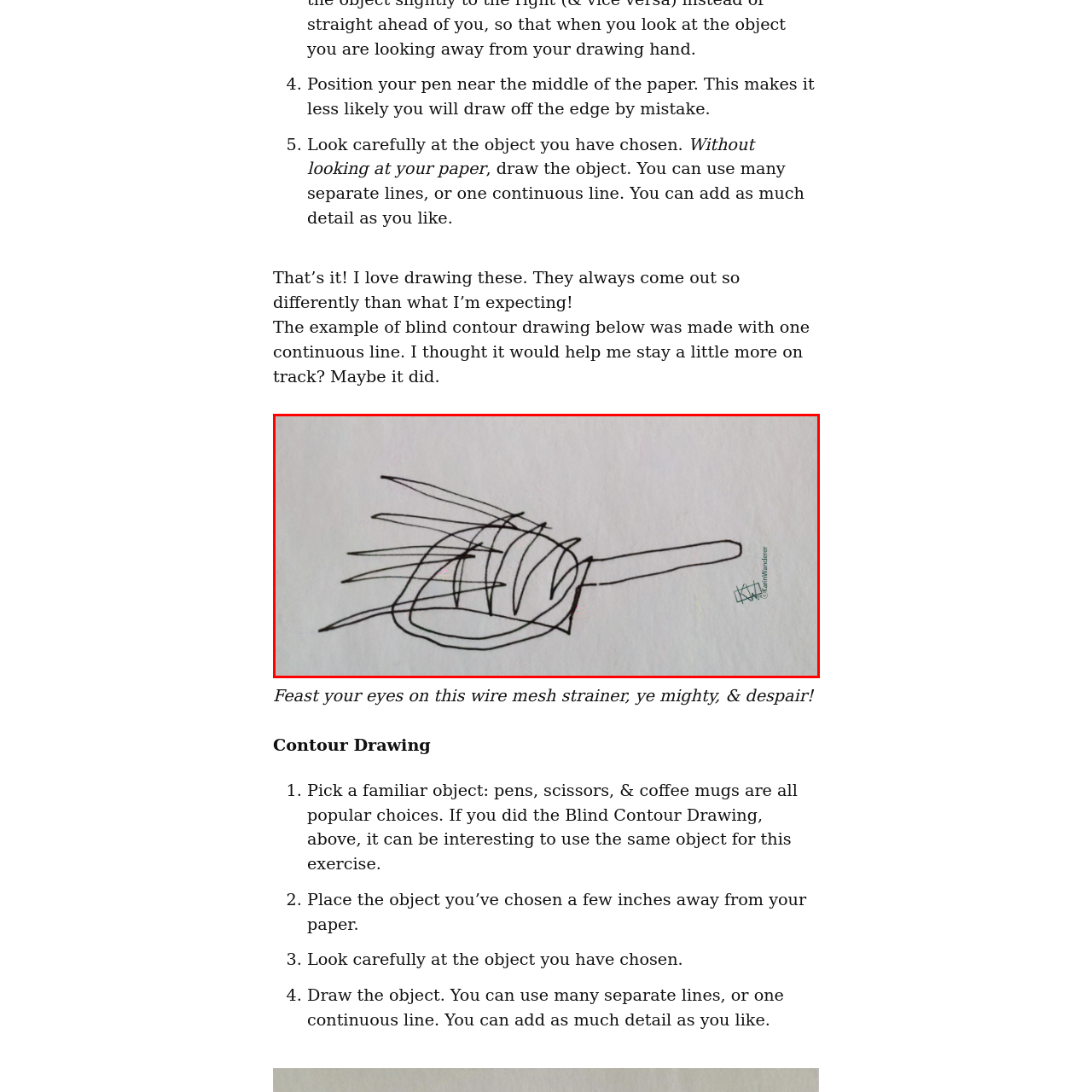Check the area bordered by the red box and provide a single word or phrase as the answer to the question: What is the purpose of this drawing technique?

To encourage spontaneity